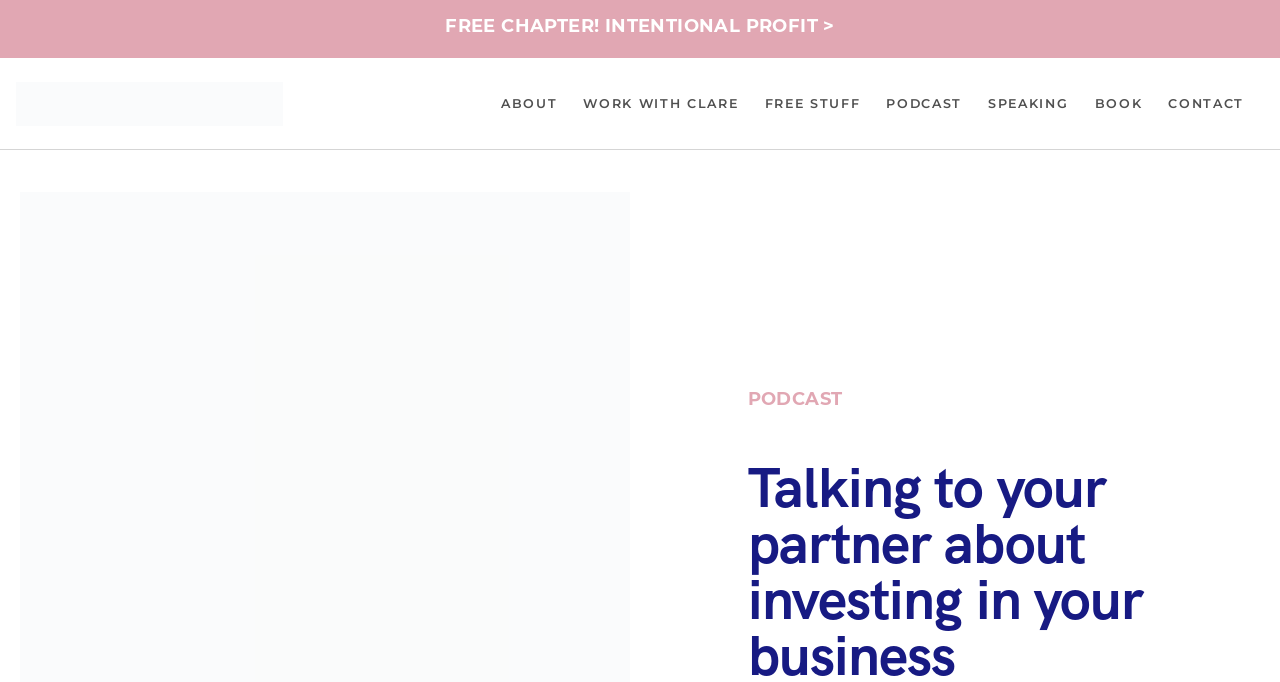Please identify the bounding box coordinates of the element I should click to complete this instruction: 'Click on the 'Unveiling Unforgettable Moments: Celebrant-Led Ceremonies at Crown Hall Farm' link'. The coordinates should be given as four float numbers between 0 and 1, like this: [left, top, right, bottom].

None